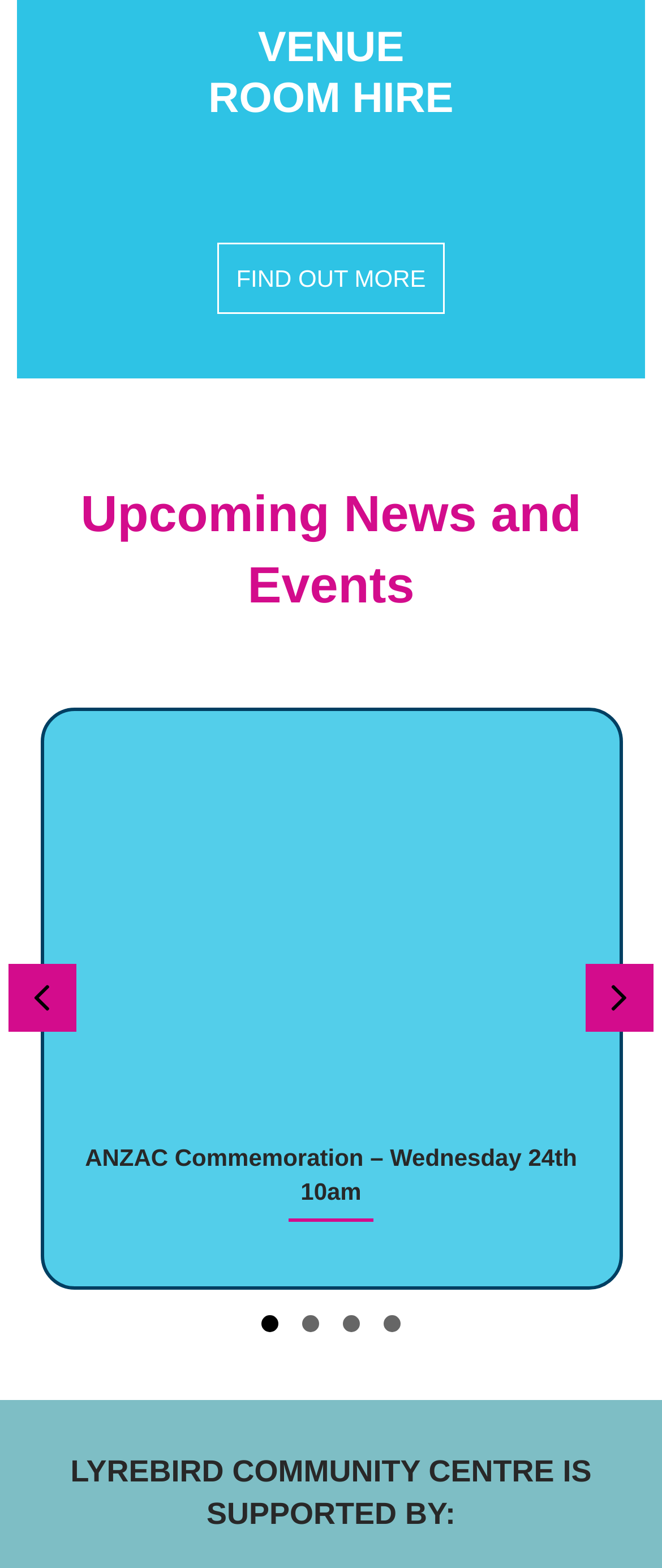Given the element description "Next" in the screenshot, predict the bounding box coordinates of that UI element.

[0.885, 0.615, 0.987, 0.658]